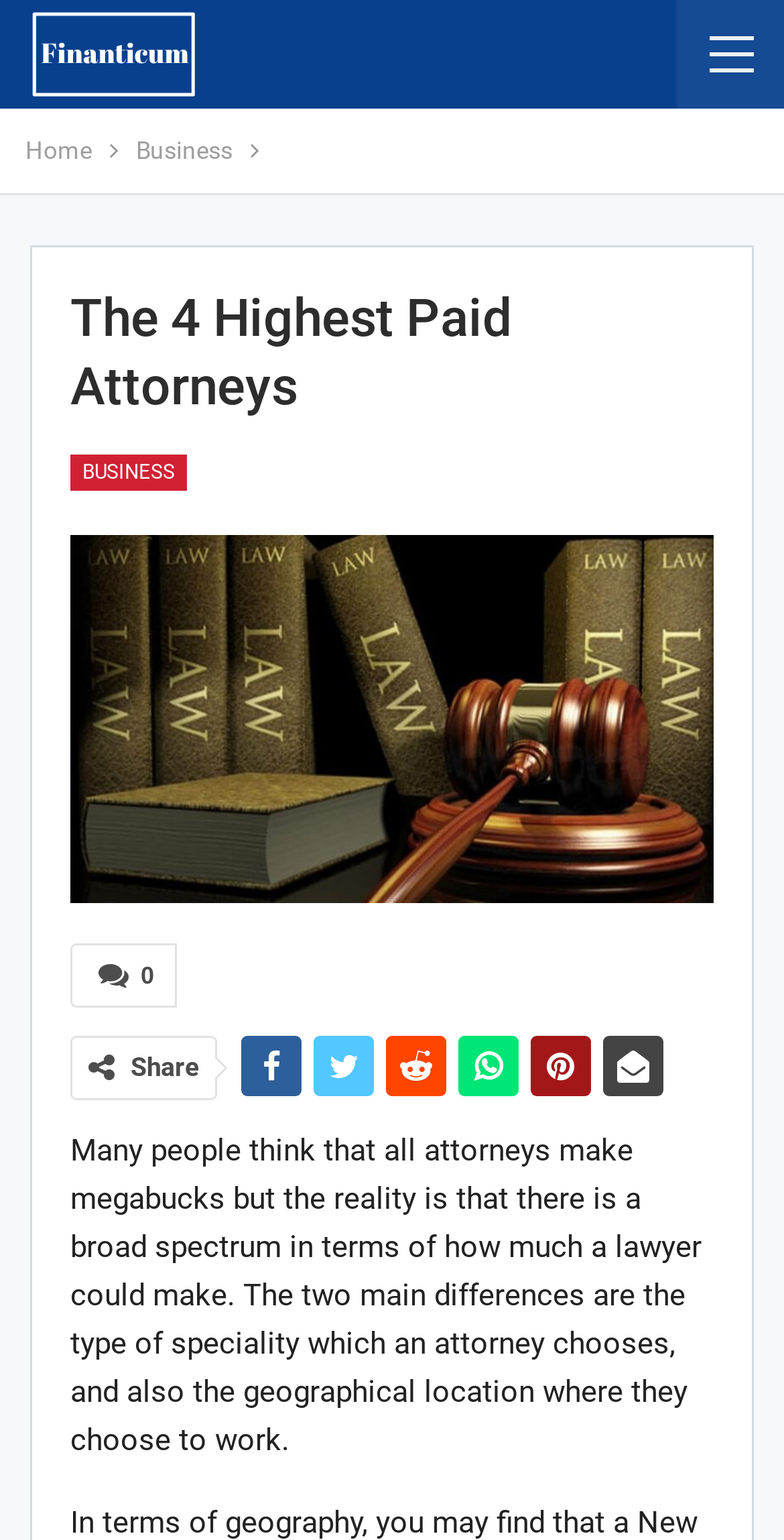Analyze the image and give a detailed response to the question:
What is the type of specialty mentioned in the main text?

I read the main text and found that it mentions the type of specialty as 'lawyer', specifically referring to the different types of lawyers and their salaries.